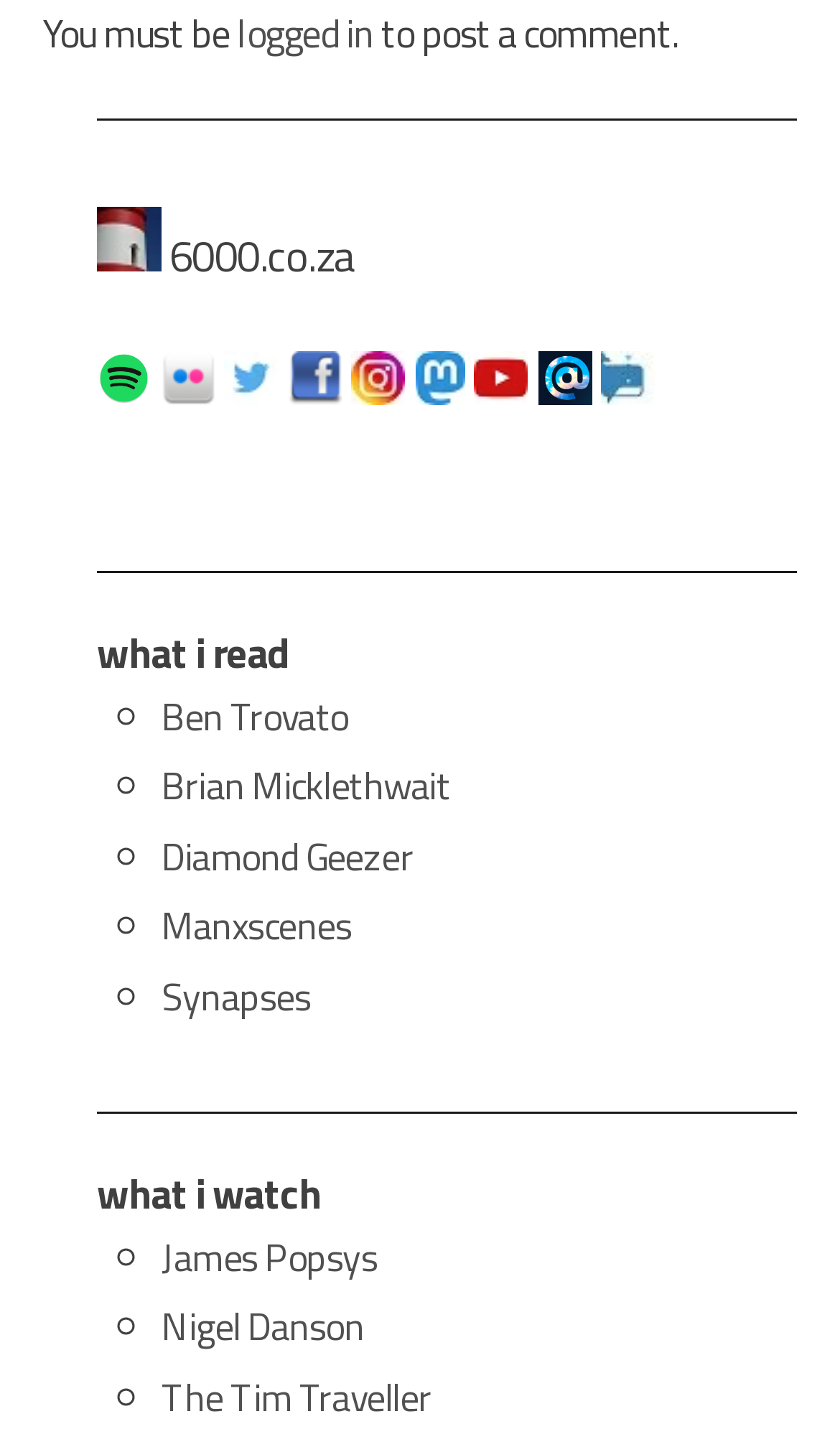What is the category of 'Ben Trovato'?
Answer the question based on the image using a single word or a brief phrase.

what i read